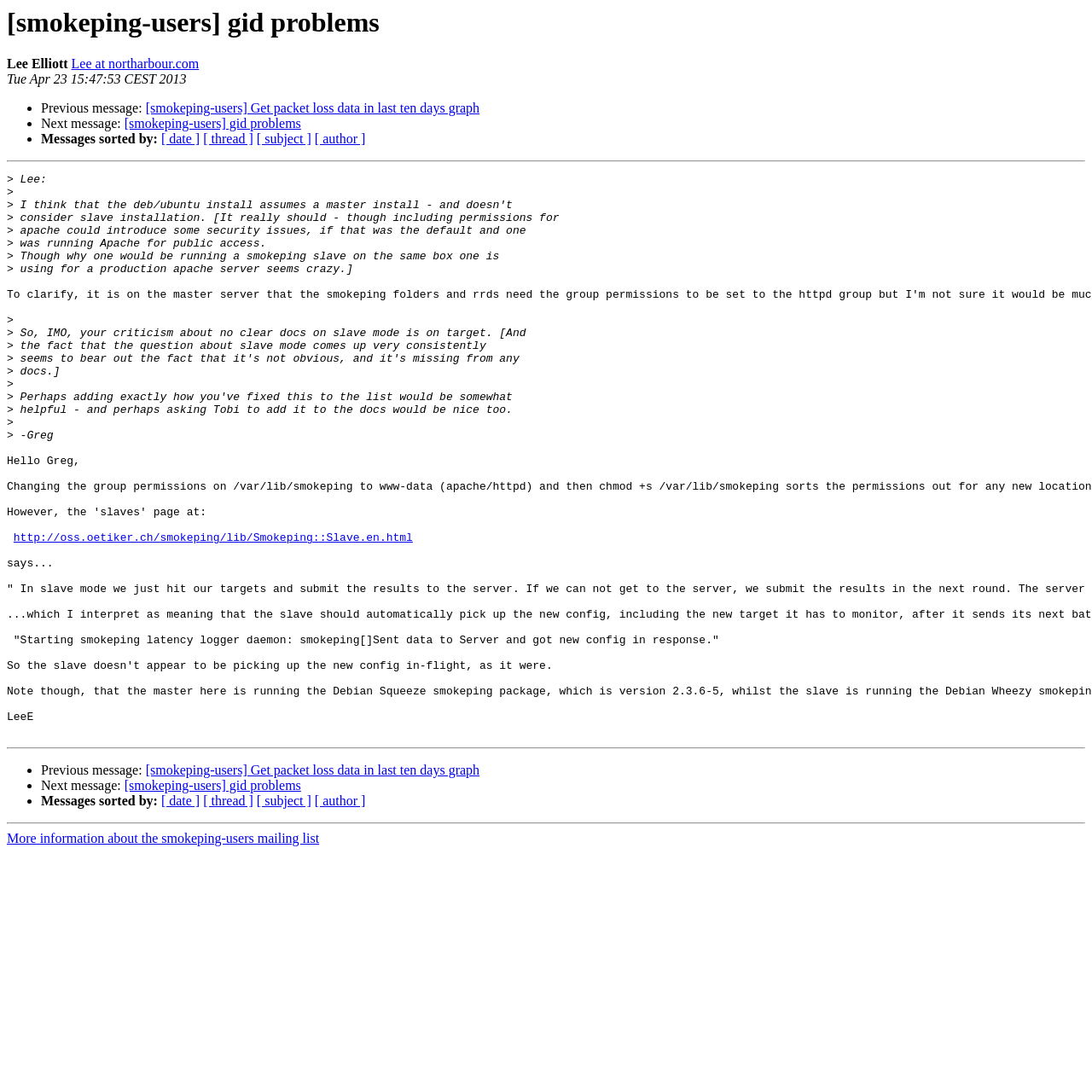What is the date of this message?
Using the information from the image, answer the question thoroughly.

The date of this message is Tue Apr 23 15:47:53 CEST 2013, which is indicated by the StaticText element 'Tue Apr 23 15:47:53 CEST 2013' below the author's name.